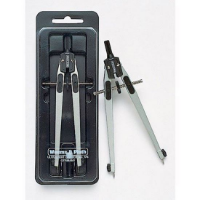How long is the divider? Examine the screenshot and reply using just one word or a brief phrase.

7 inches